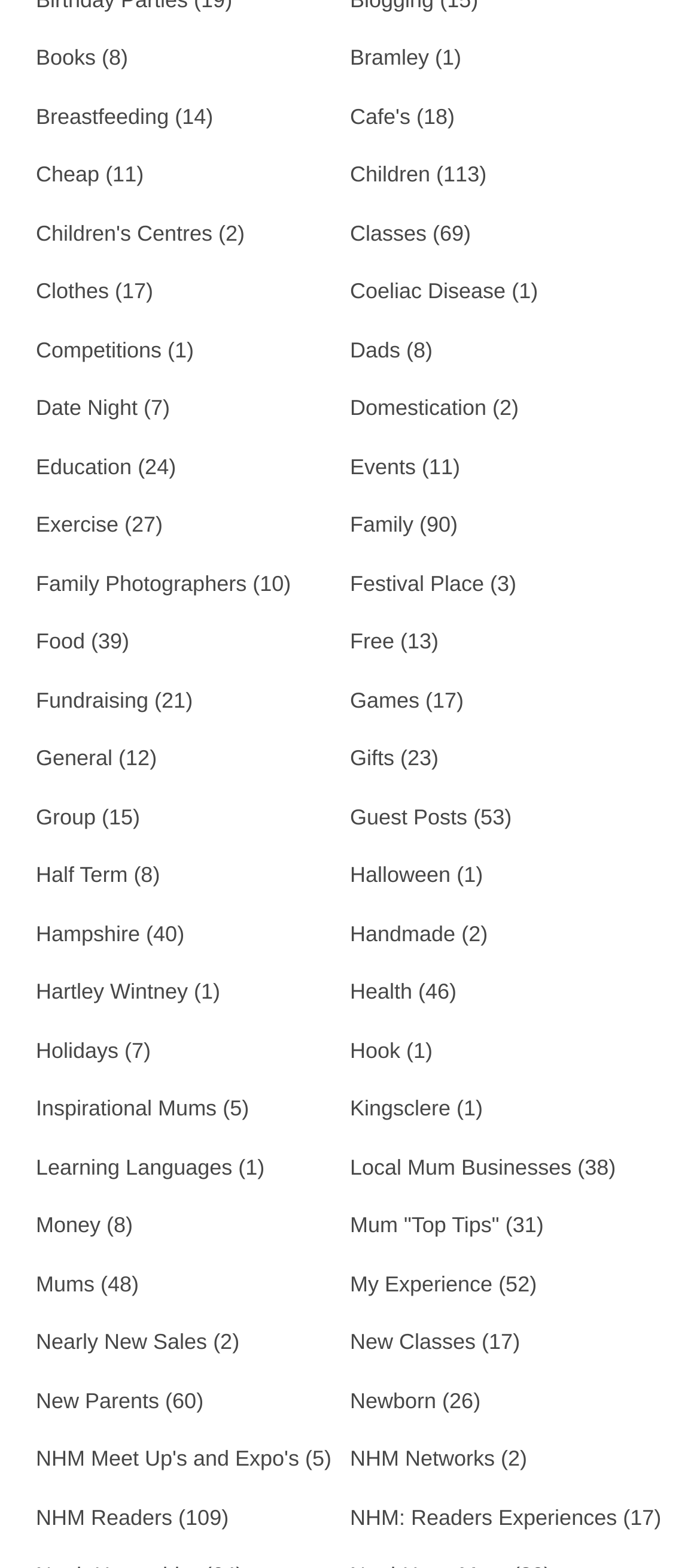Respond with a single word or phrase for the following question: 
How many StaticText elements are on this webpage?

27